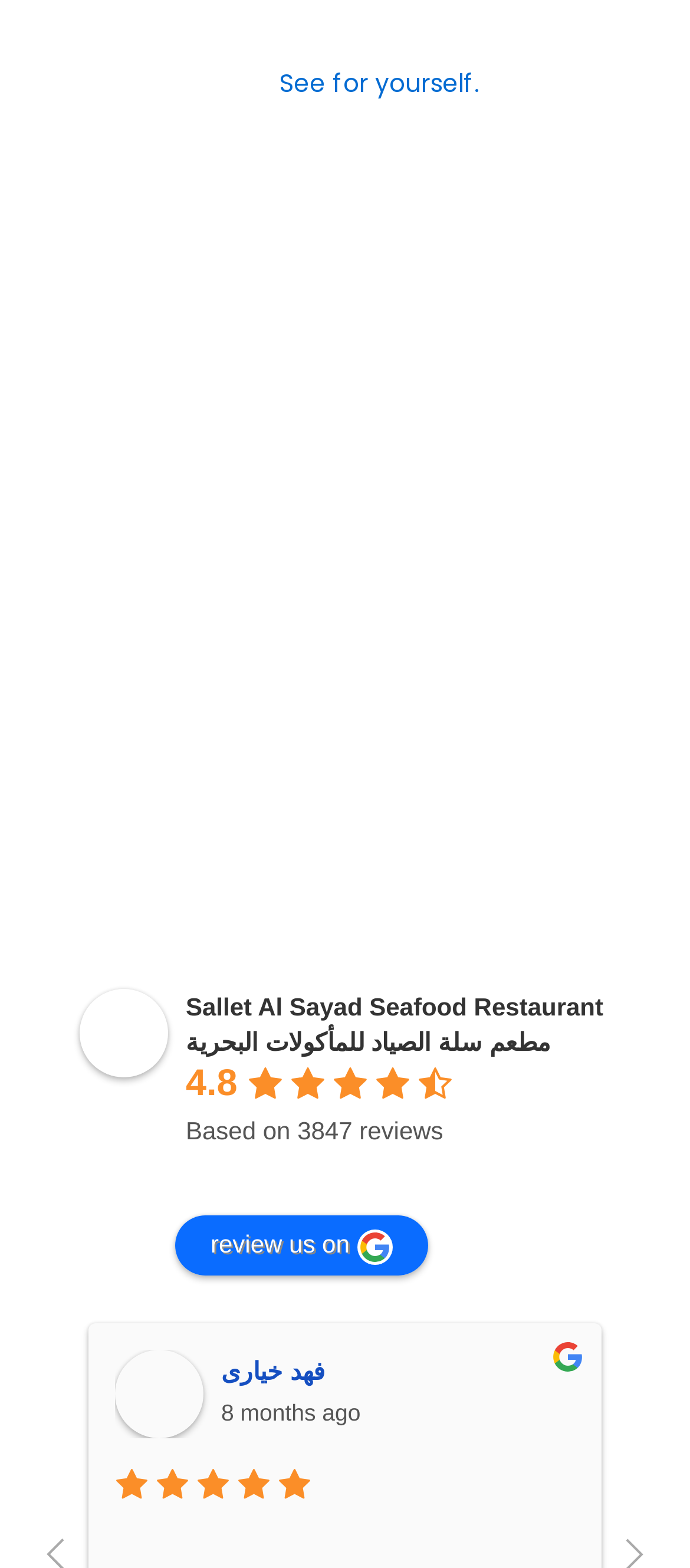What is the source of the review data?
Based on the image, please offer an in-depth response to the question.

The source of the review data is indicated by the 'powered by Google' logo, which suggests that the reviews are aggregated from Google's platform.